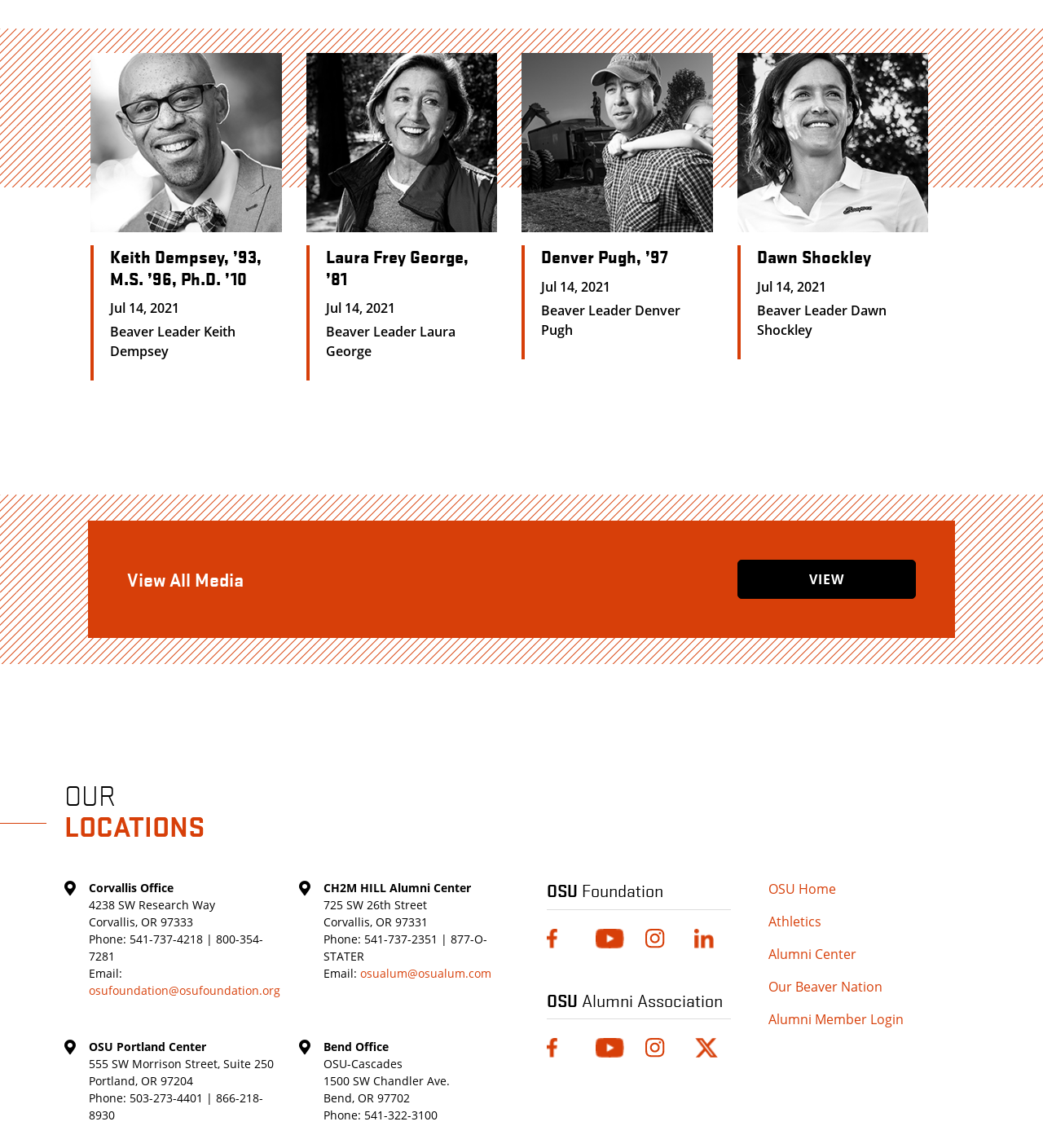What is the name of the OSU office in Portland?
Answer the question with a detailed explanation, including all necessary information.

I found the answer by looking at the static text elements under the 'OSU Portland Center' heading. The heading text is 'OSU Portland Center', so I inferred that this is the name of the OSU office in Portland.